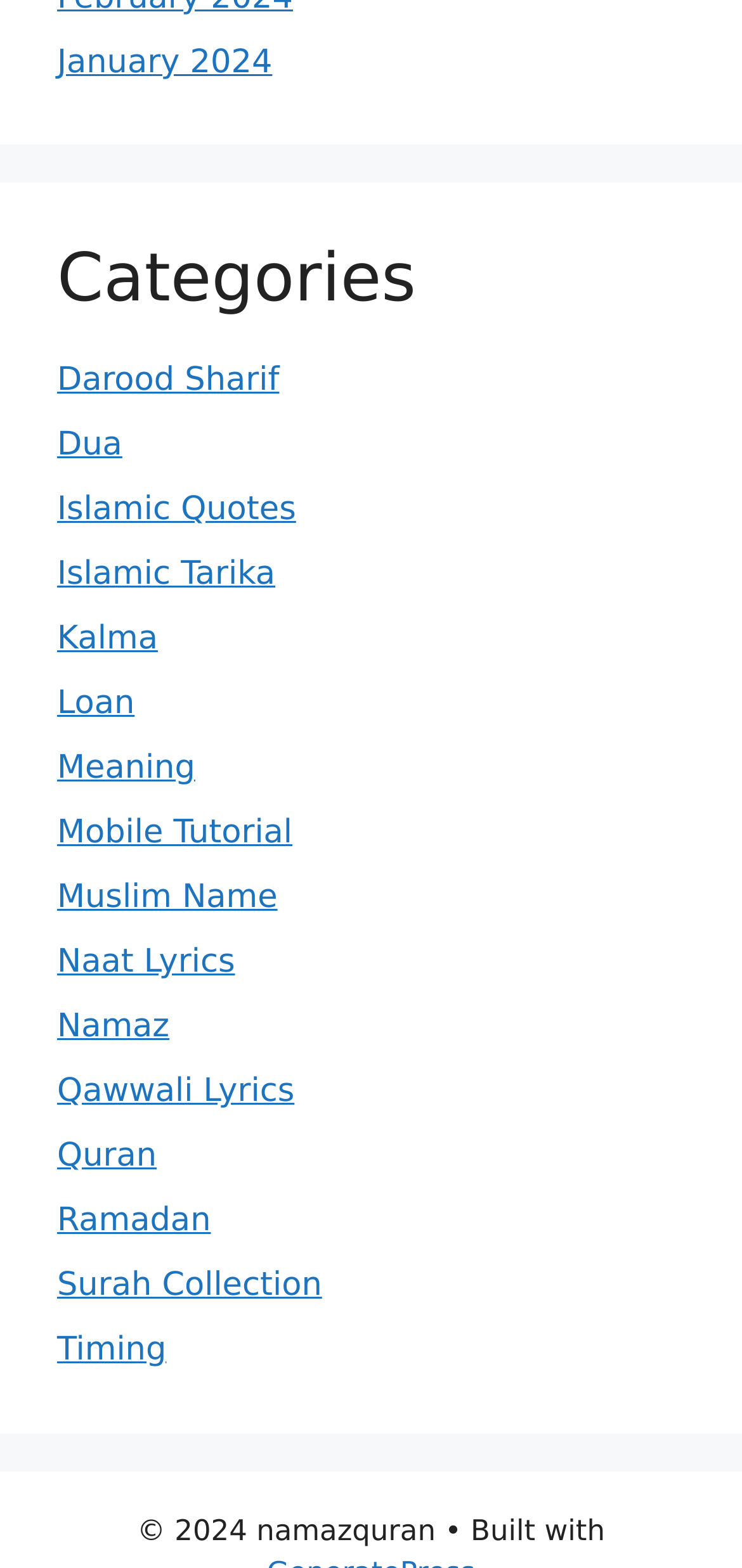Show the bounding box coordinates of the element that should be clicked to complete the task: "Explore the 'Ramadan' category".

[0.077, 0.767, 0.284, 0.791]